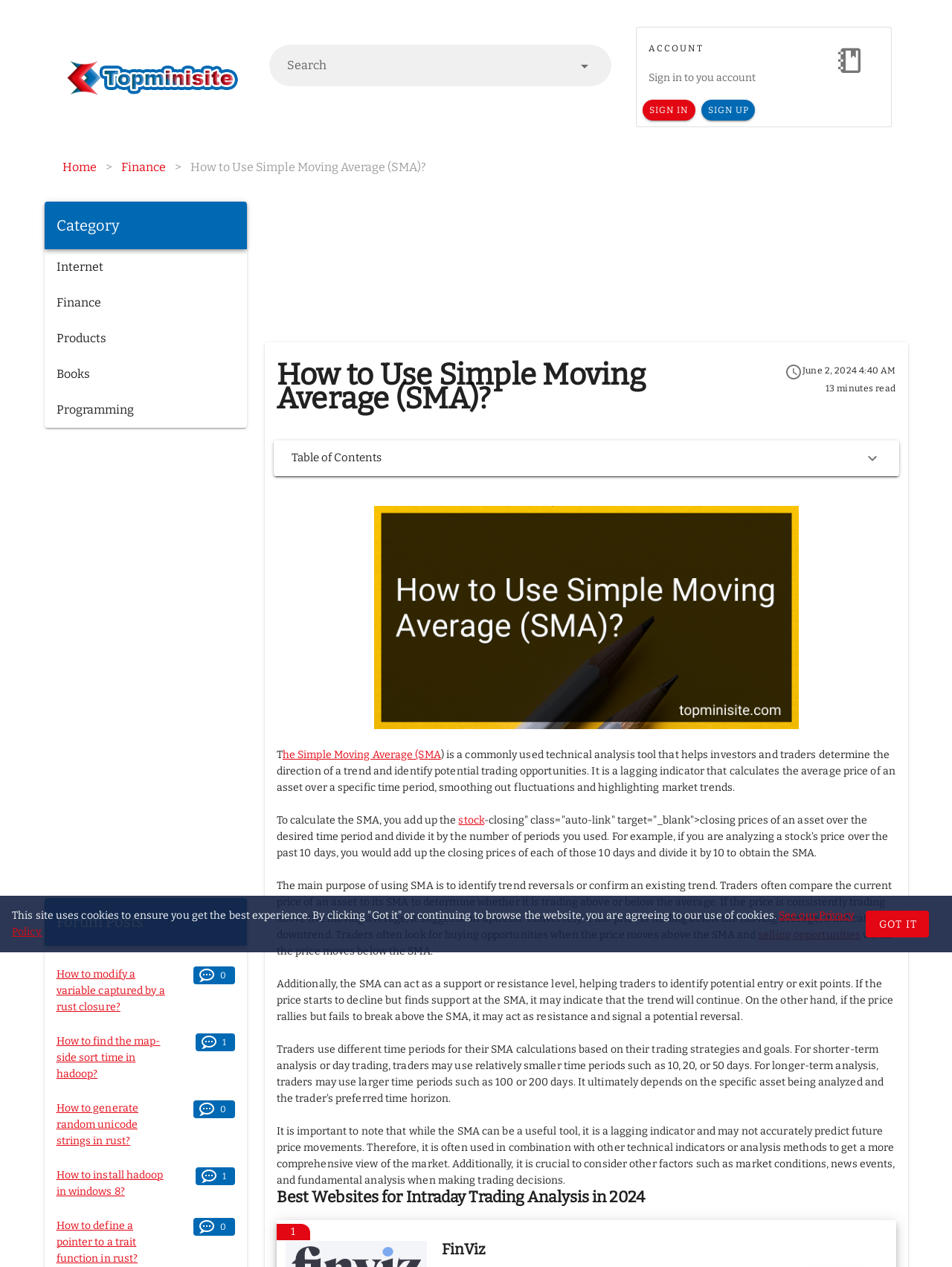Could you specify the bounding box coordinates for the clickable section to complete the following instruction: "Search for something"?

[0.301, 0.05, 0.579, 0.068]